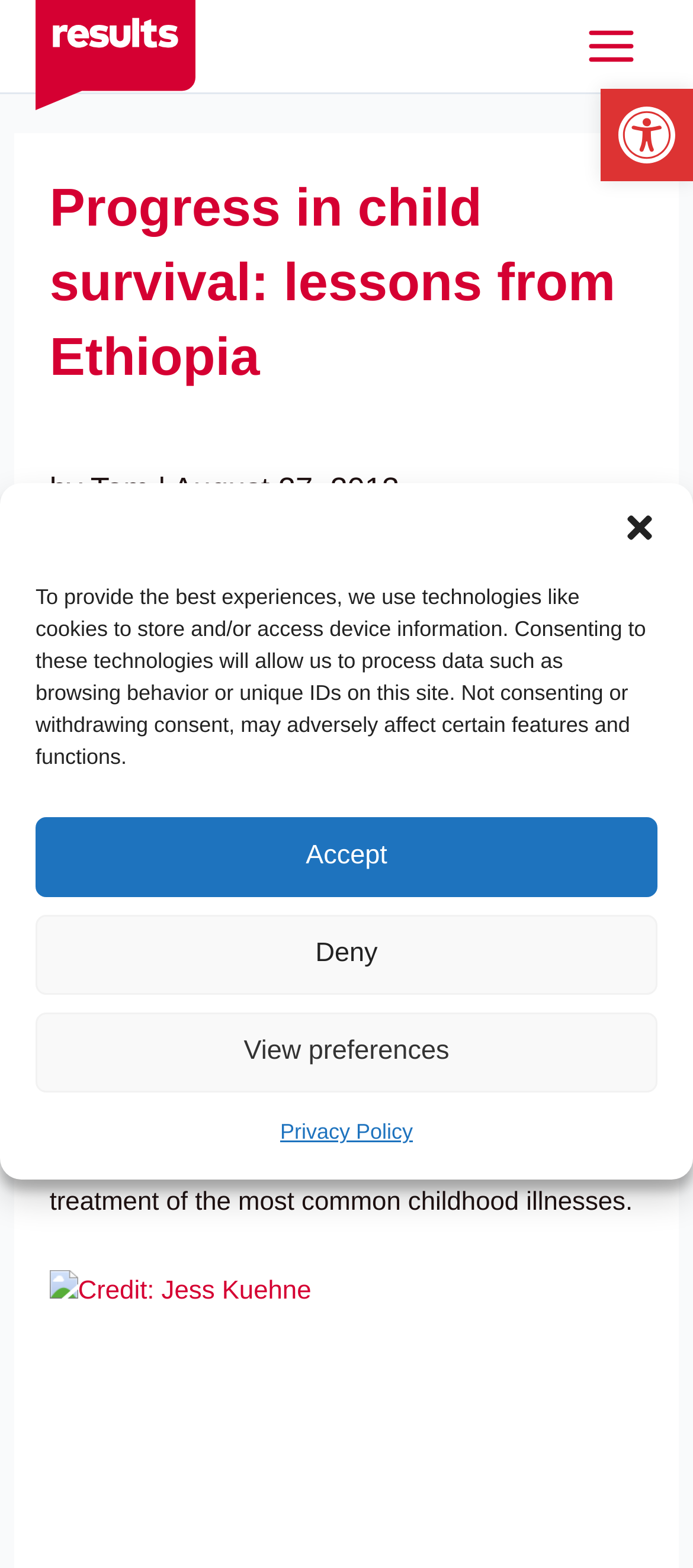Reply to the question with a single word or phrase:
What is the current under-5 child mortality rate in Ethiopia?

77